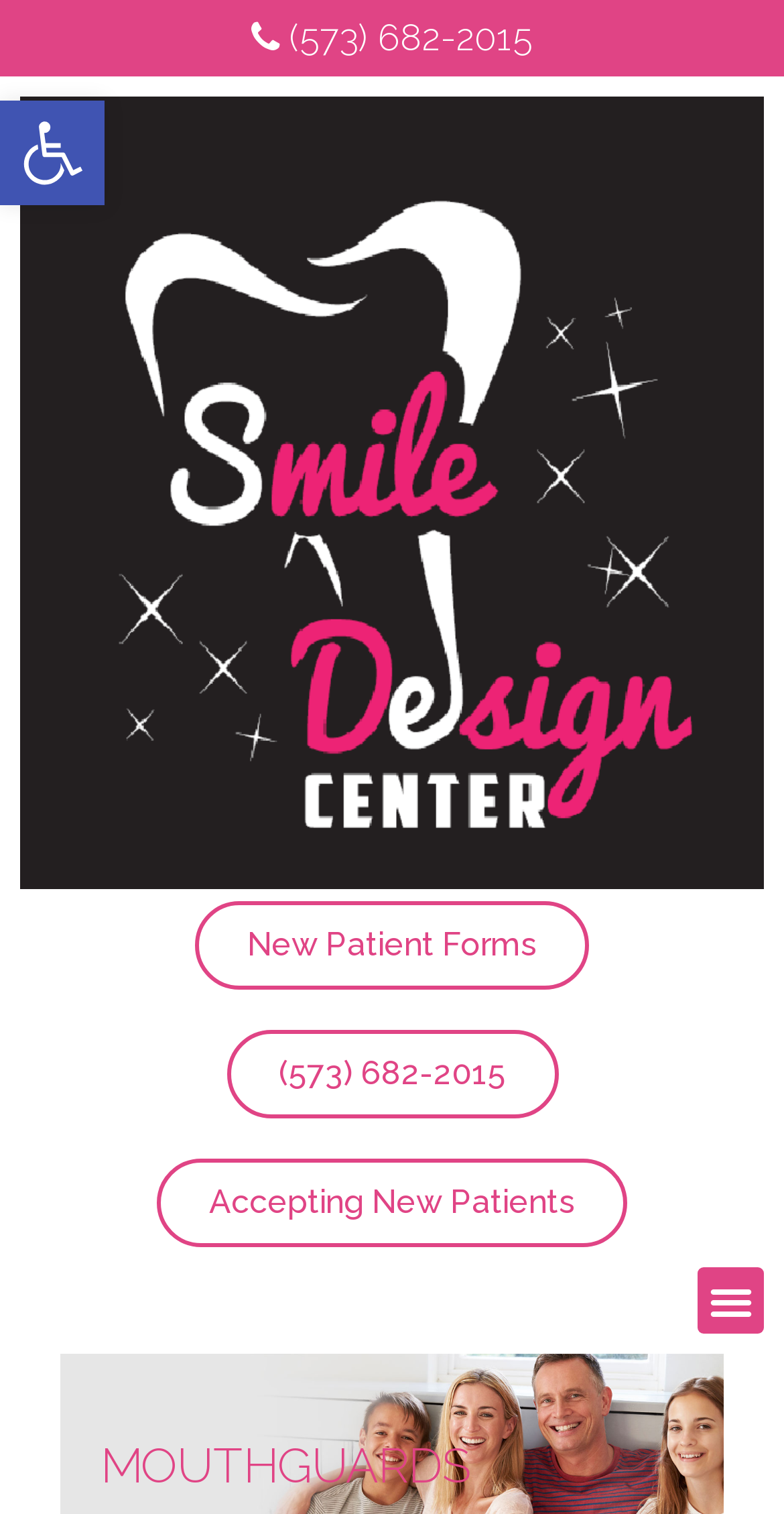What is the main topic of the webpage?
Please analyze the image and answer the question with as much detail as possible.

I looked at the overall structure of the webpage and found a heading 'MOUTHGUARDS' inside a button. This suggests that the main topic of the webpage is related to mouthguards.